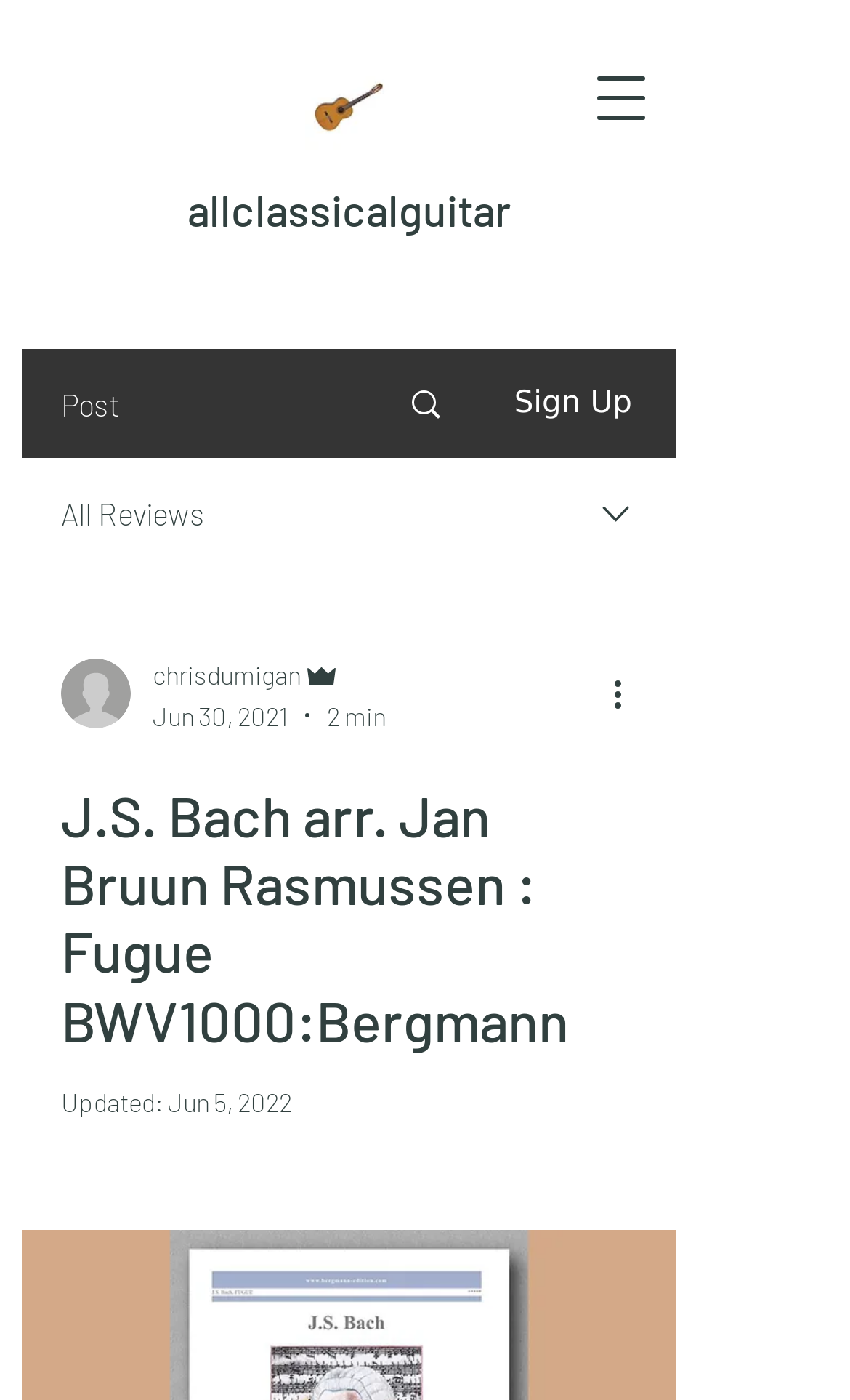Give a comprehensive overview of the webpage, including key elements.

This webpage appears to be a blog post or article about a specific musical piece, "J.S. Bach arr. Jan Bruun Rasmussen : Fugue BWV1000:Bergmann". At the top left, there is a button to open a navigation menu. Next to it, there is a link to "Classical Guitar.jpg", which is accompanied by a small image of a classical guitar.

Below these elements, there is a section with several links and buttons. On the left, there is a link to "allclassicalguitar" and a static text "Post". To the right of these, there is a link with an image, followed by a static text "Sign Up". Further to the right, there is a static text "All Reviews" and an image.

Below this section, there is a combobox with a dropdown menu, which contains a writer's picture, several names (including "chrisdumigan" and "Admin"), a date ("Jun 30, 2021"), and a duration ("2 min"). To the right of the combobox, there is a button "More actions" with an image.

The main content of the webpage is a heading with the title of the musical piece, which spans almost the entire width of the page. Below the heading, there is a static text "Updated:" followed by a date ("Jun 5, 2022").